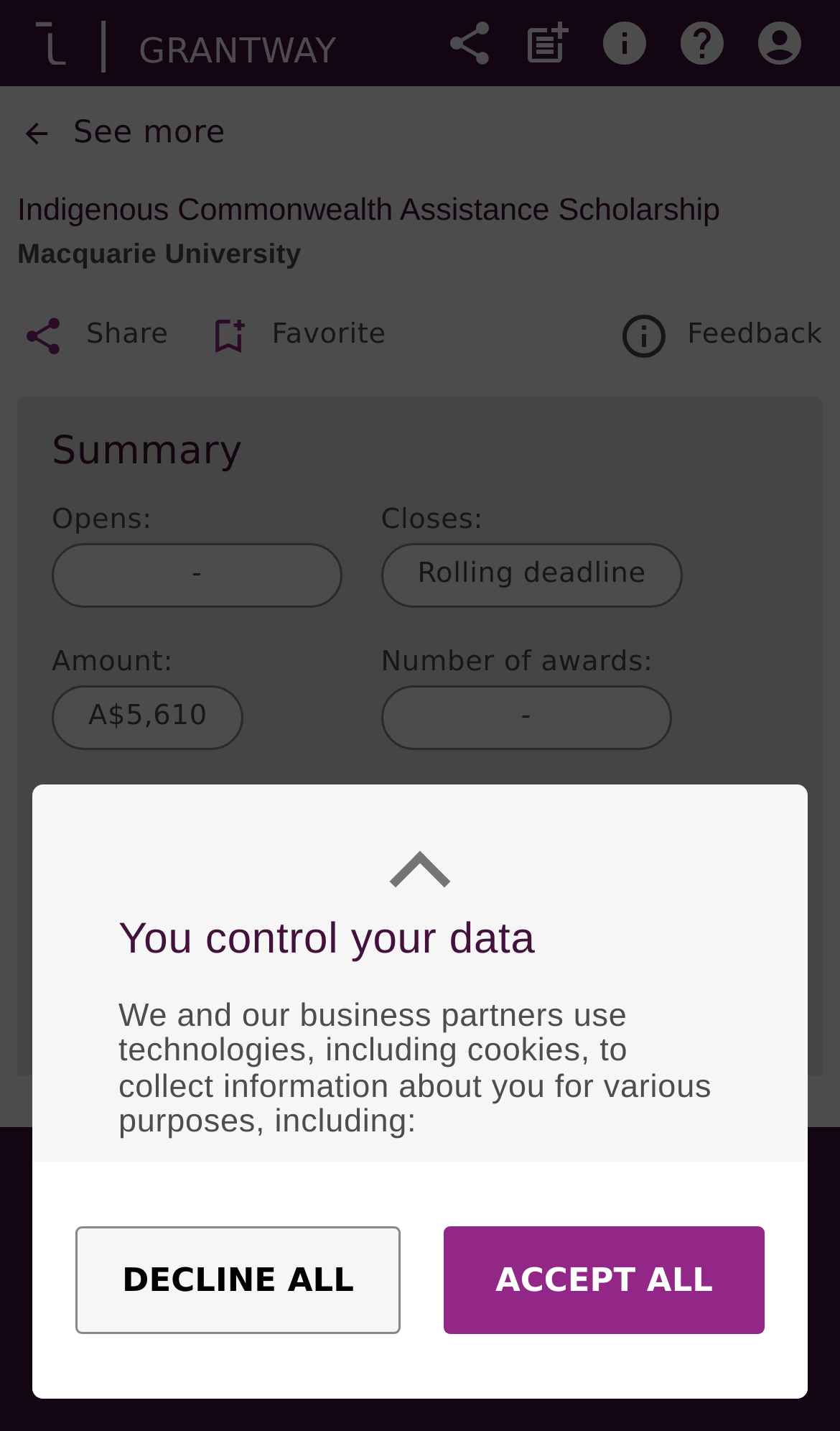Specify the bounding box coordinates of the element's area that should be clicked to execute the given instruction: "Click the 'See more' button". The coordinates should be four float numbers between 0 and 1, i.e., [left, top, right, bottom].

[0.021, 0.078, 0.979, 0.108]